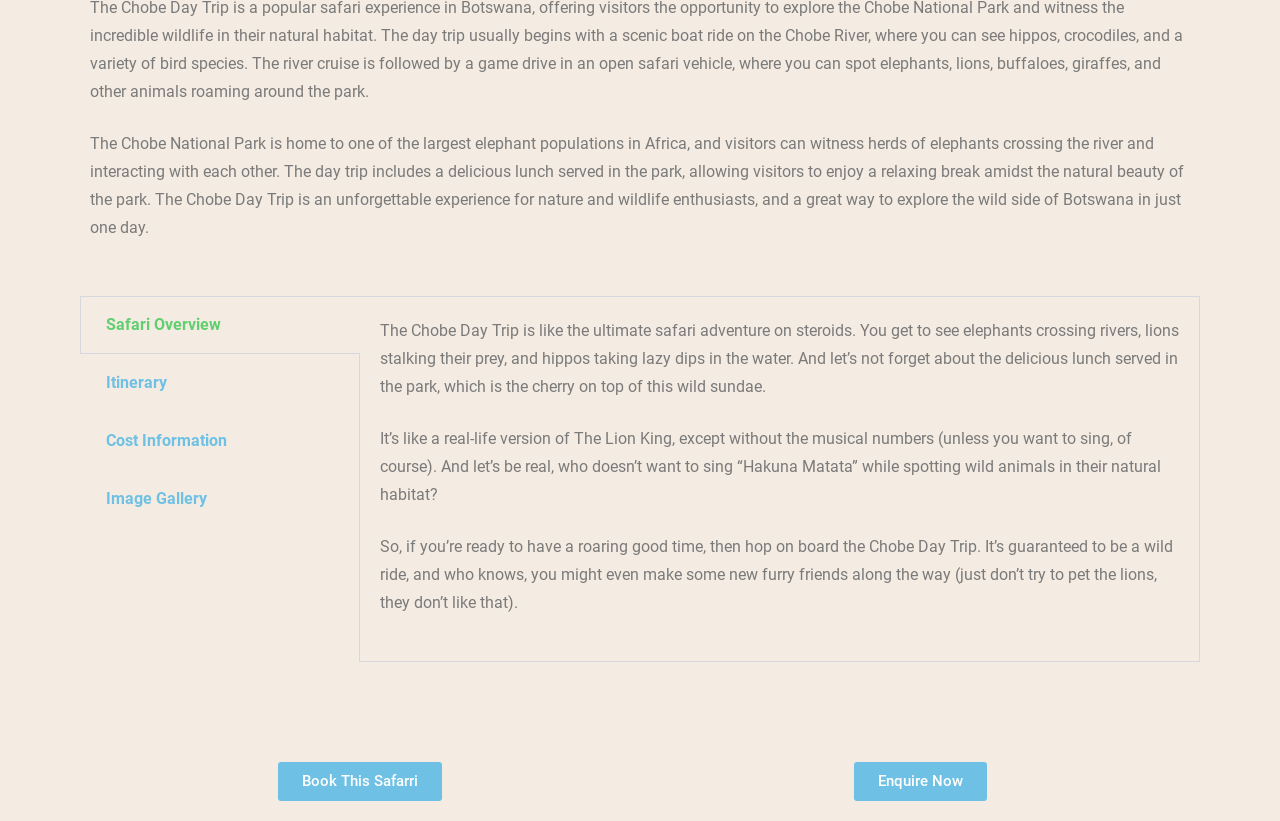Highlight the bounding box of the UI element that corresponds to this description: "GET IN TOUCH".

None